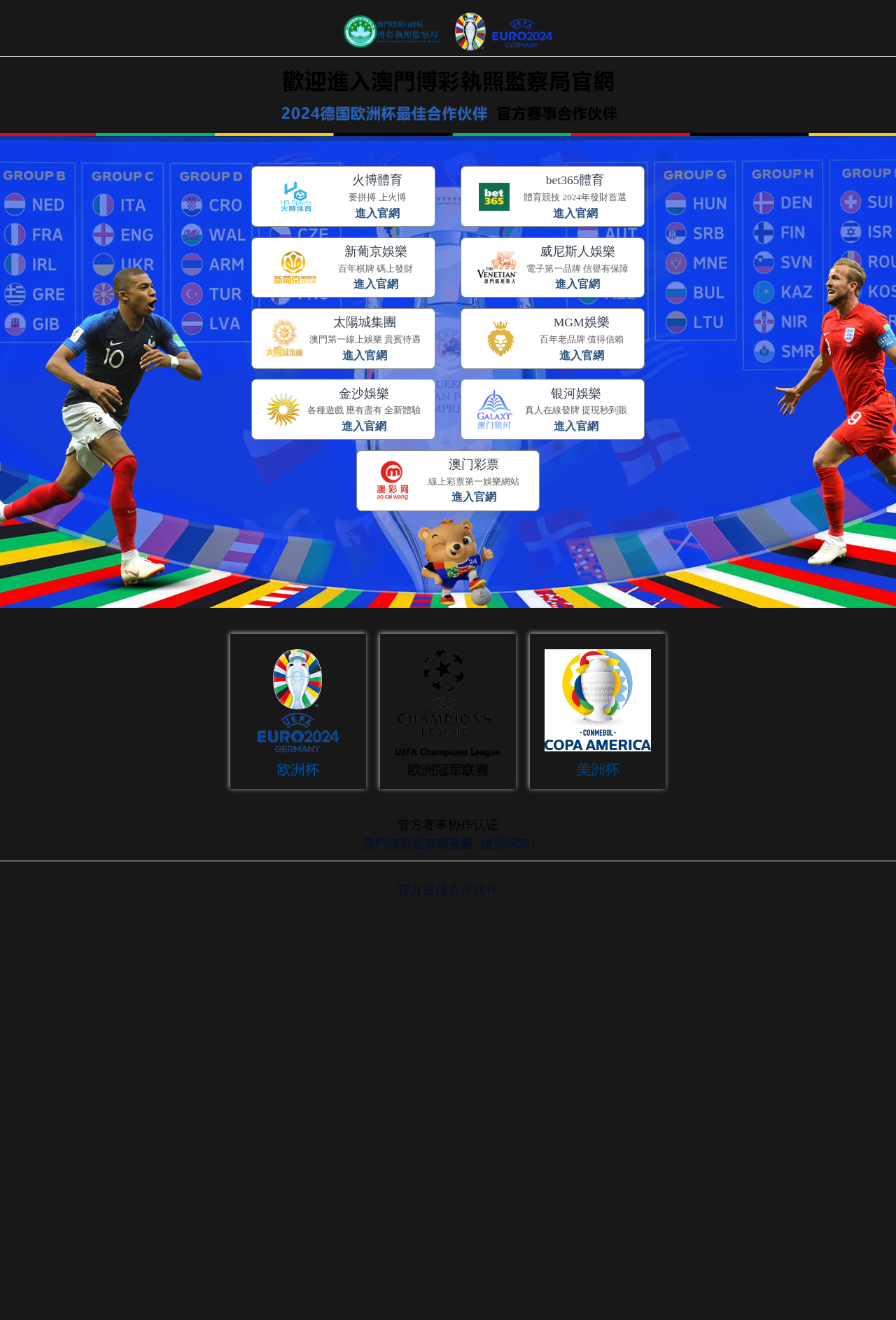Using the image as a reference, answer the following question in as much detail as possible:
What are the available options for 'Preferred Response'?

The available options for 'Preferred Response' are not specified in the webpage, as it is a dropdown menu that is not expanded by default. However, it can be inferred that there are multiple options available, as it is a combobox with a popup menu.